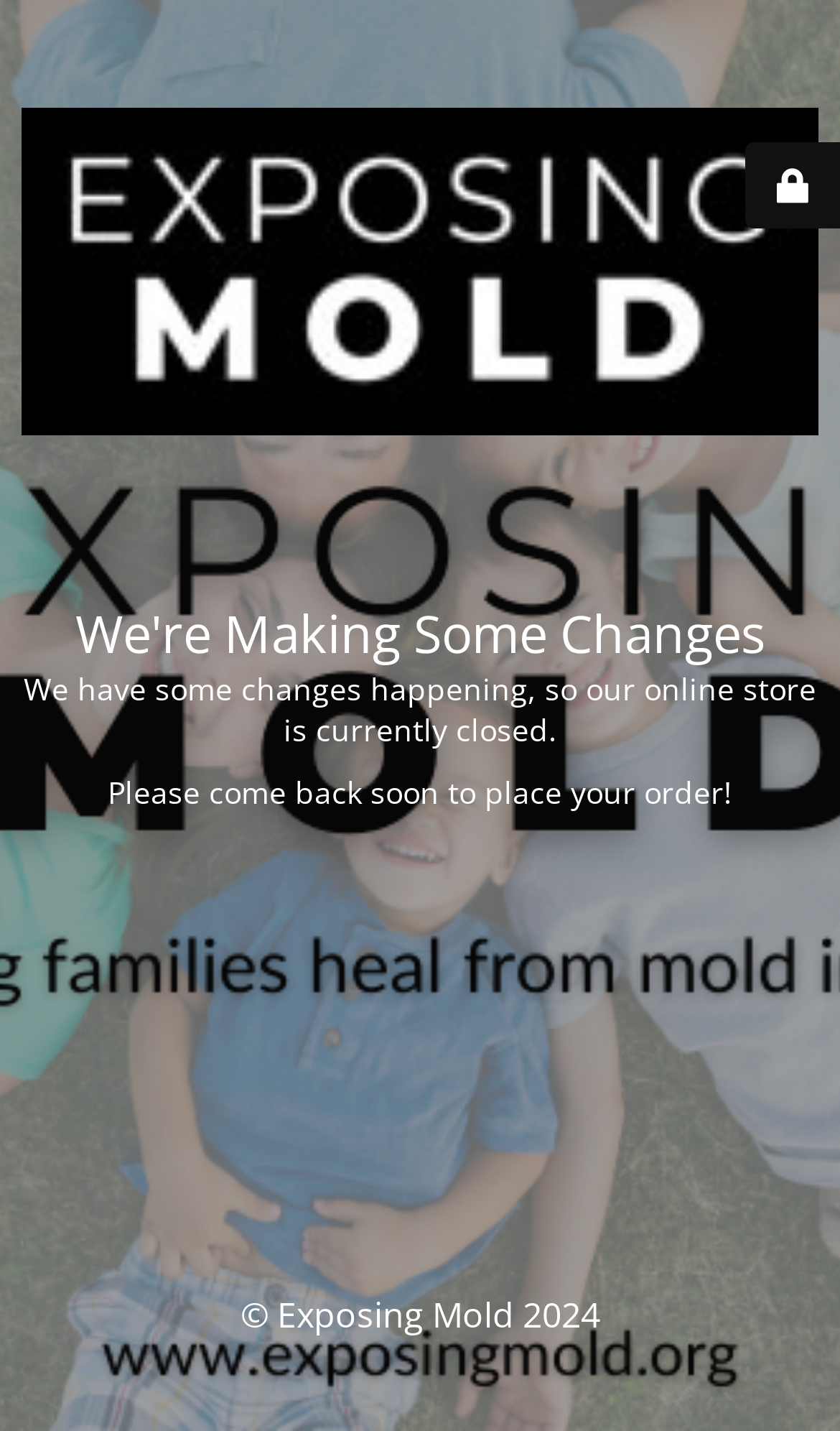Create an in-depth description of the webpage, covering main sections.

The webpage appears to be a notification page from Exposing Mold, a website that helps people navigate mold illness and hypersensitivity. At the top left of the page, there is a logo image. Below the logo, there is a heading that reads "We're Making Some Changes". 

Underneath the heading, there is a paragraph of text that explains the reason for the changes, stating that the online store is currently closed due to these changes. 

Further down, there is another sentence that encourages visitors to come back soon to place their orders. 

At the very bottom of the page, centered horizontally, is a copyright notice that reads "© Exposing Mold 2024". 

There is also a full-page background image that spans the entire width and height of the page.